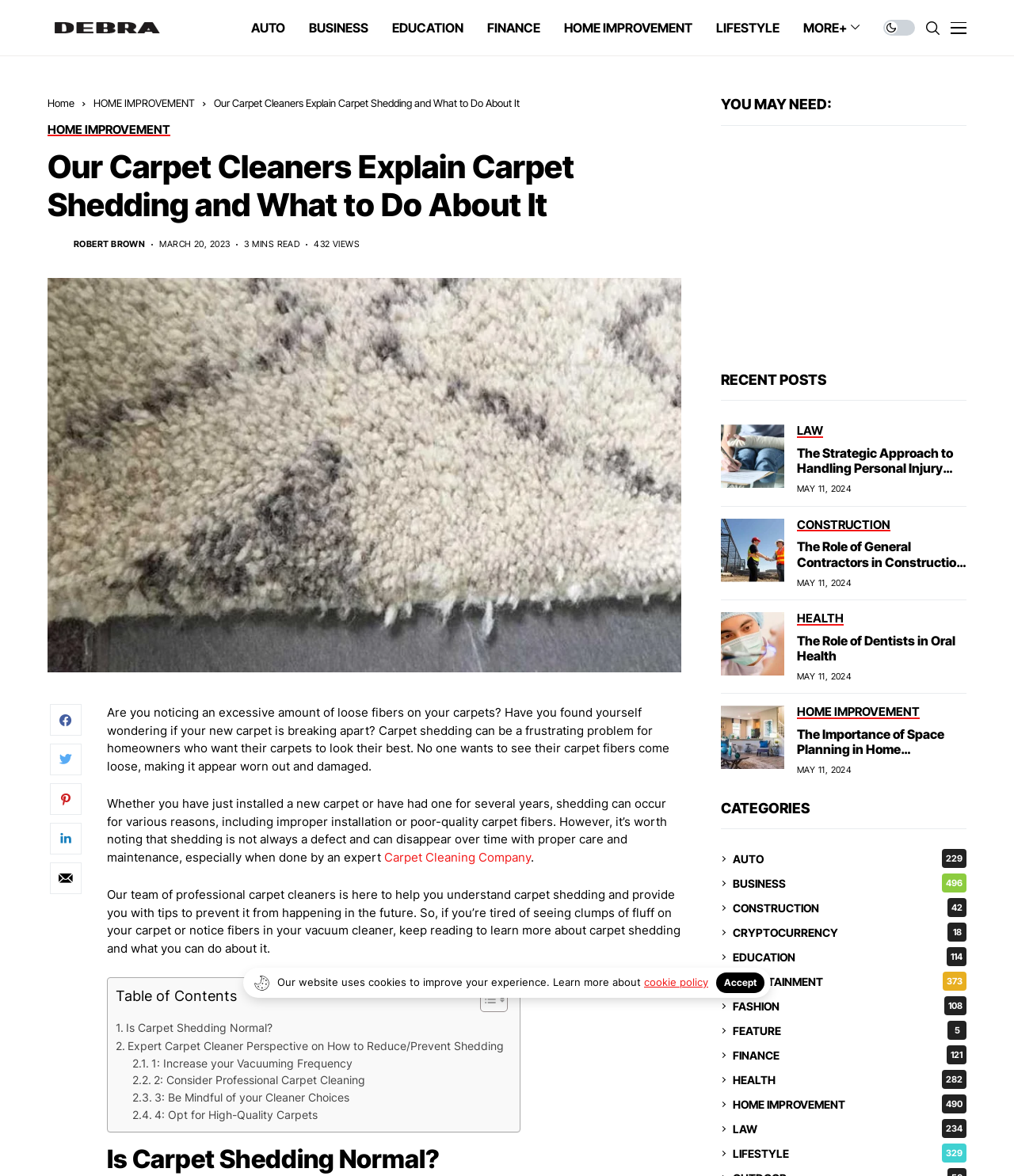Determine the bounding box coordinates of the section to be clicked to follow the instruction: "Learn more about carpet shedding". The coordinates should be given as four float numbers between 0 and 1, formatted as [left, top, right, bottom].

[0.105, 0.599, 0.66, 0.658]